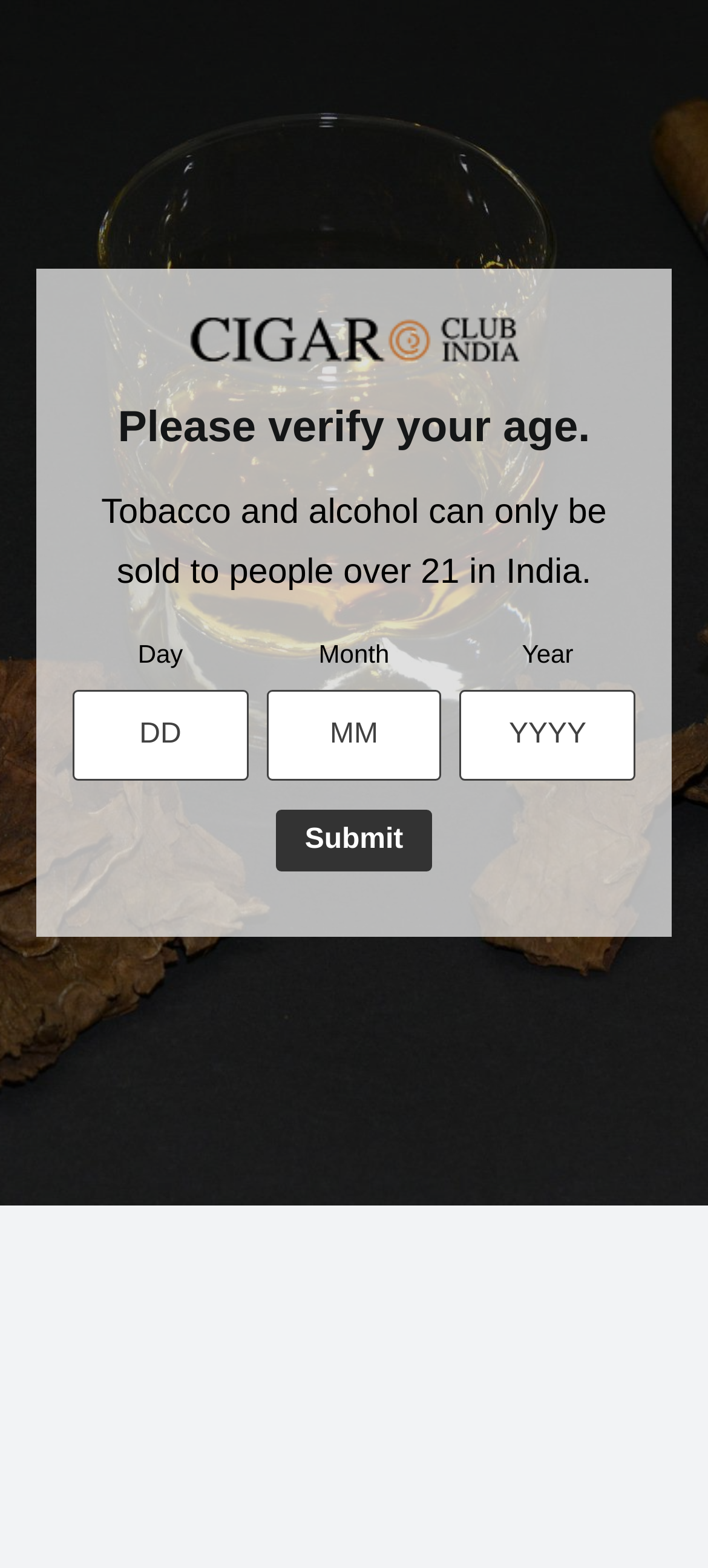Locate the bounding box of the UI element defined by this description: "Submit". The coordinates should be given as four float numbers between 0 and 1, formatted as [left, top, right, bottom].

[0.389, 0.517, 0.611, 0.556]